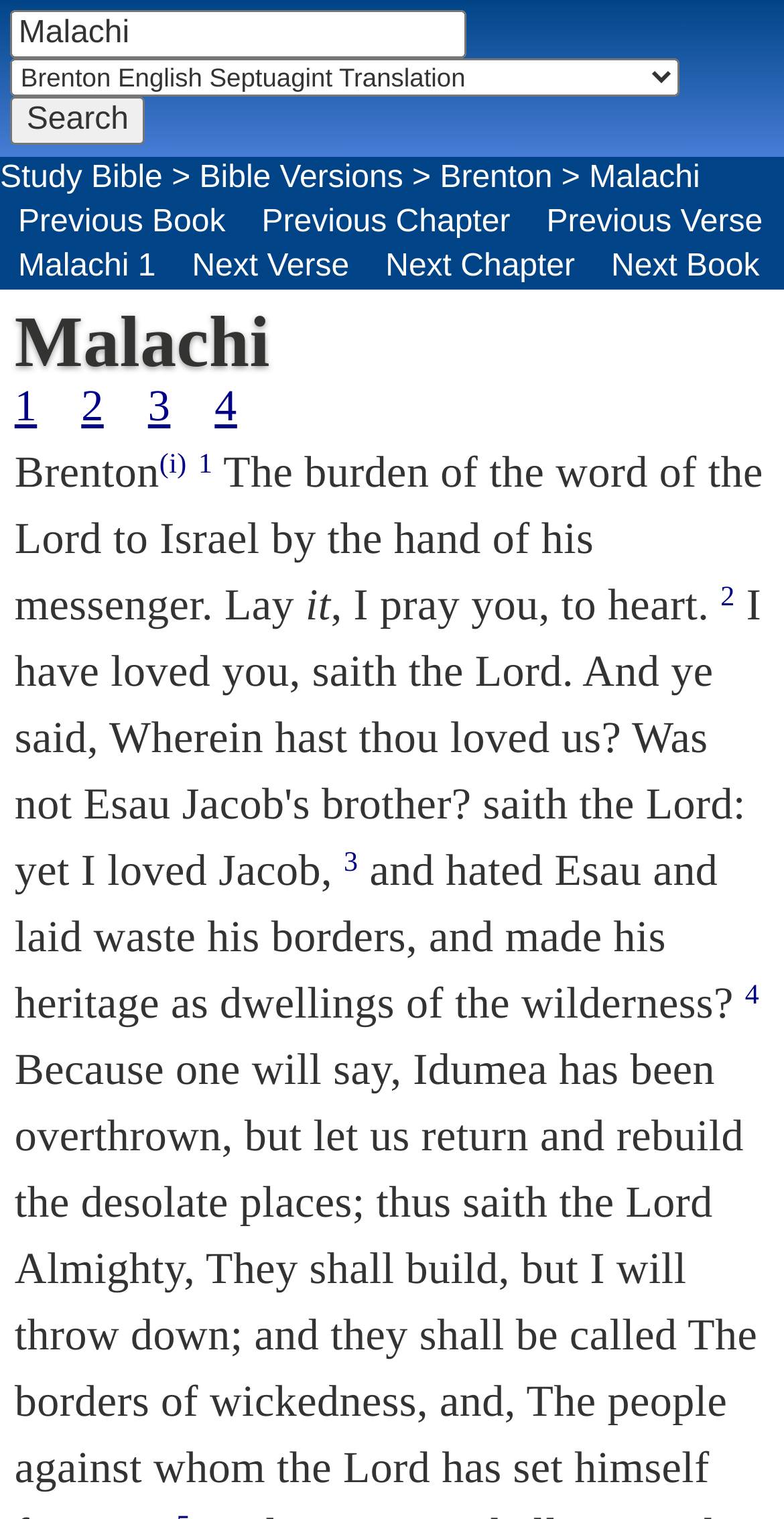What is the default Bible version?
Craft a detailed and extensive response to the question.

I inferred this answer by looking at the combobox element with the label 'Bible versions' and noticing that 'Brenton' is the first option listed, suggesting it is the default version.